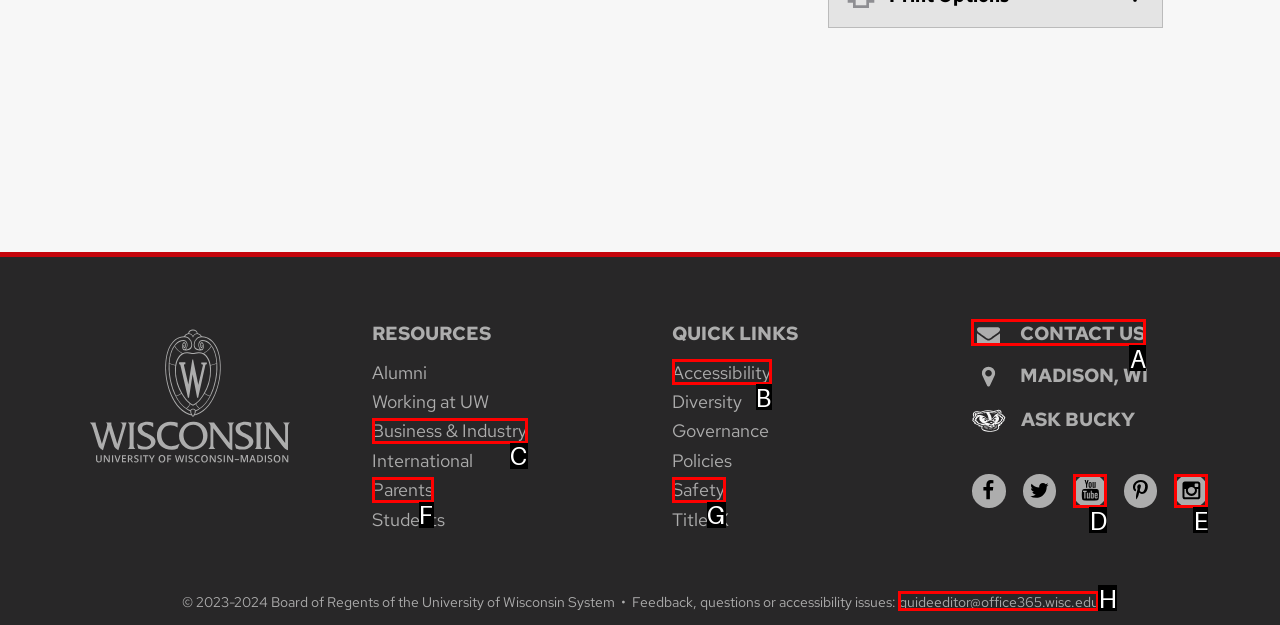Indicate which red-bounded element should be clicked to perform the task: Contact us Answer with the letter of the correct option.

A